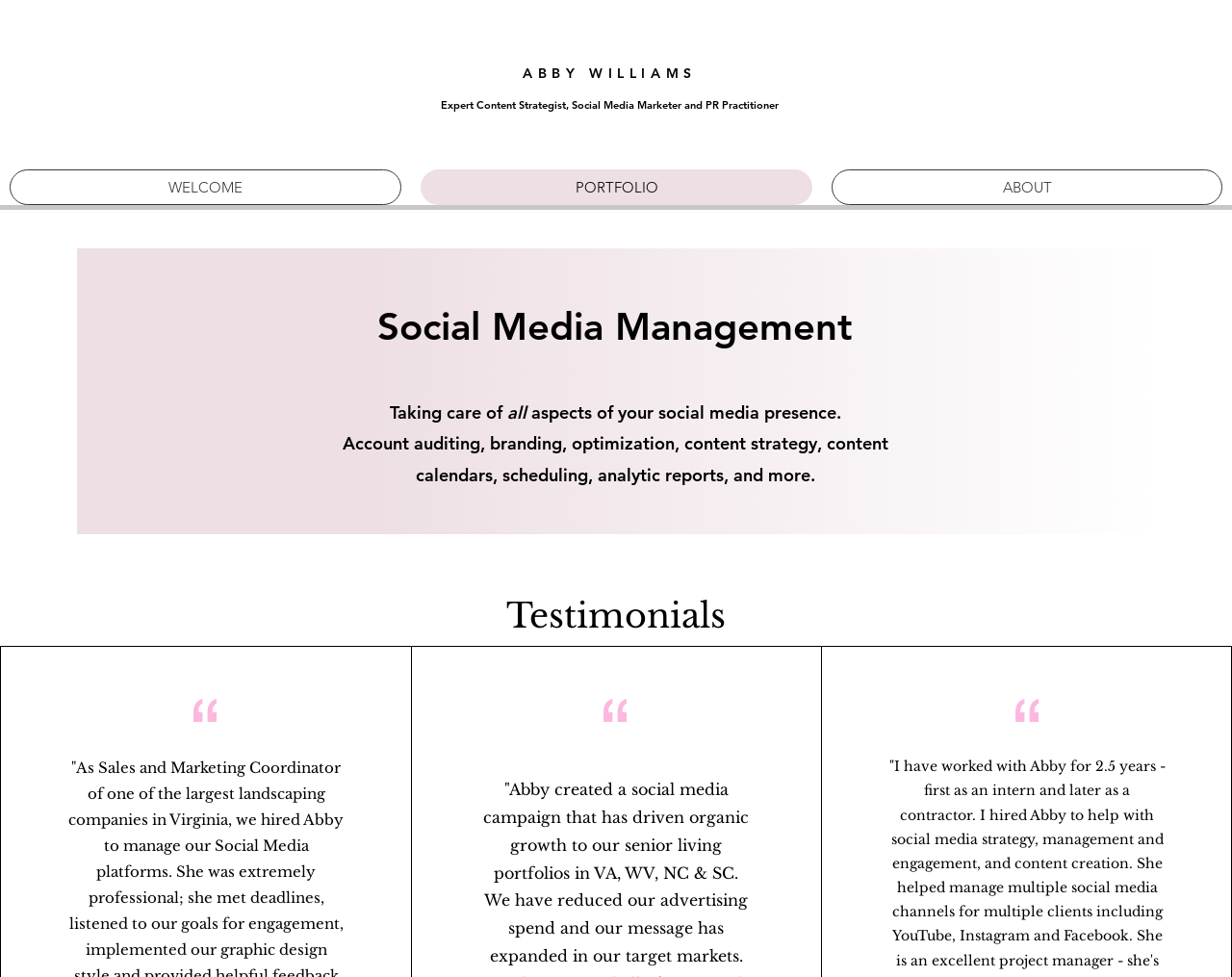Give a detailed explanation of the elements present on the webpage.

The webpage is about Abby Williams, an expert content strategist, social media marketer, and PR practitioner. At the top of the page, there is a large heading with her name, "ABBY WILLIAMS", which is also a link. Below this, there is a smaller heading that describes her profession.

On the top navigation bar, there are three links: "WELCOME", "PORTFOLIO", and "ABOUT", which are evenly spaced across the page.

The main content of the page is divided into two sections. The first section is about social media management, with a heading "Social Media Management" and a brief description that spans three lines of text. The text explains that Abby Williams takes care of all aspects of social media presence, including account auditing, branding, optimization, and more.

The second section is about testimonials, with a heading "Testimonials" located below the social media management section.